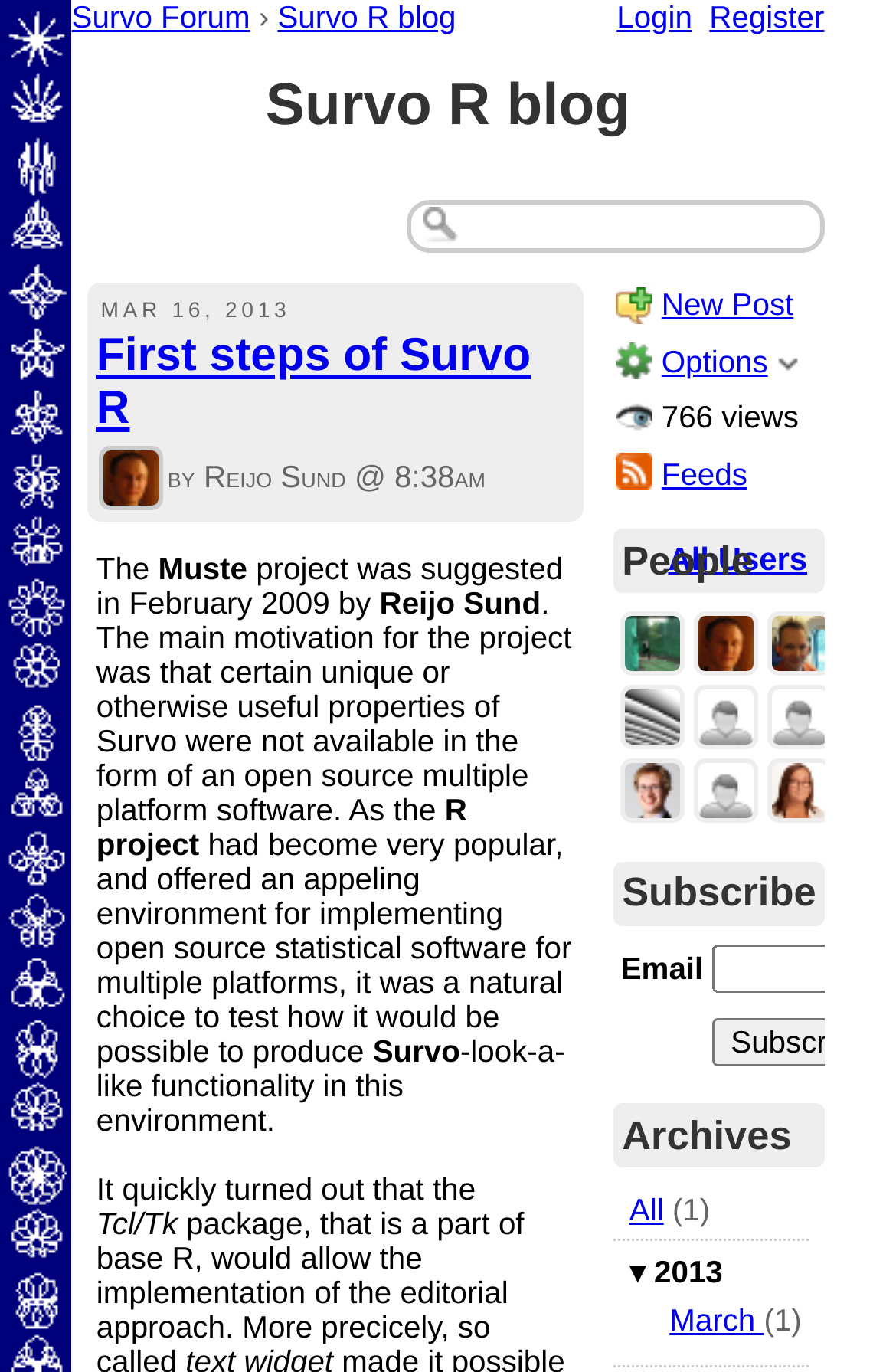What is the name of the second user listed?
Answer with a single word or short phrase according to what you see in the image.

Reijo Sund